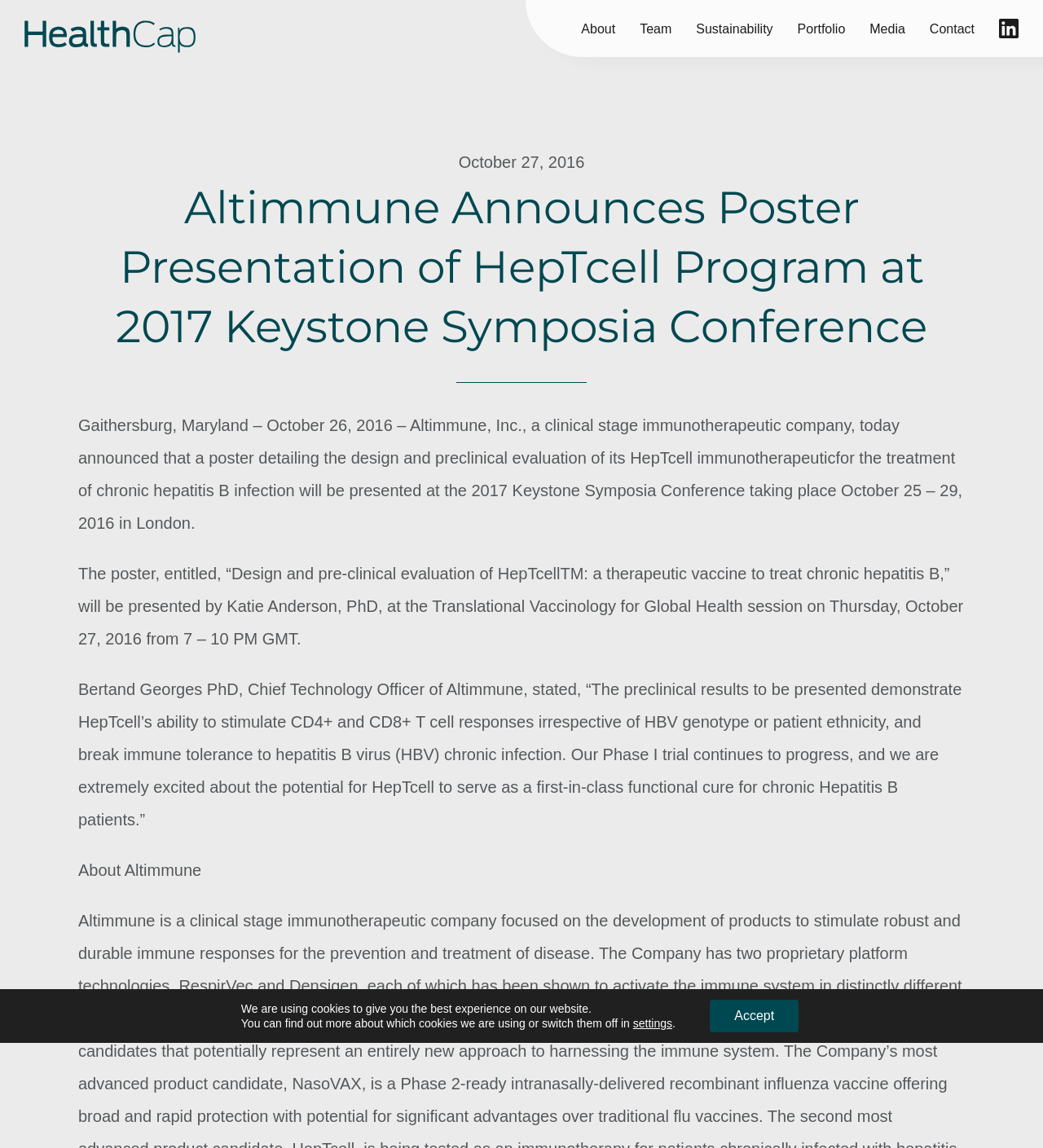What is the date of the Translational Vaccinology for Global Health session?
Please ensure your answer is as detailed and informative as possible.

The date of the session is mentioned in the second paragraph of the webpage content, 'The poster, entitled, “Design and pre-clinical evaluation of HepTcellTM: a therapeutic vaccine to treat chronic hepatitis B,” will be presented by Katie Anderson, PhD, at the Translational Vaccinology for Global Health session on Thursday, October 27, 2016 from 7 – 10 PM GMT.'